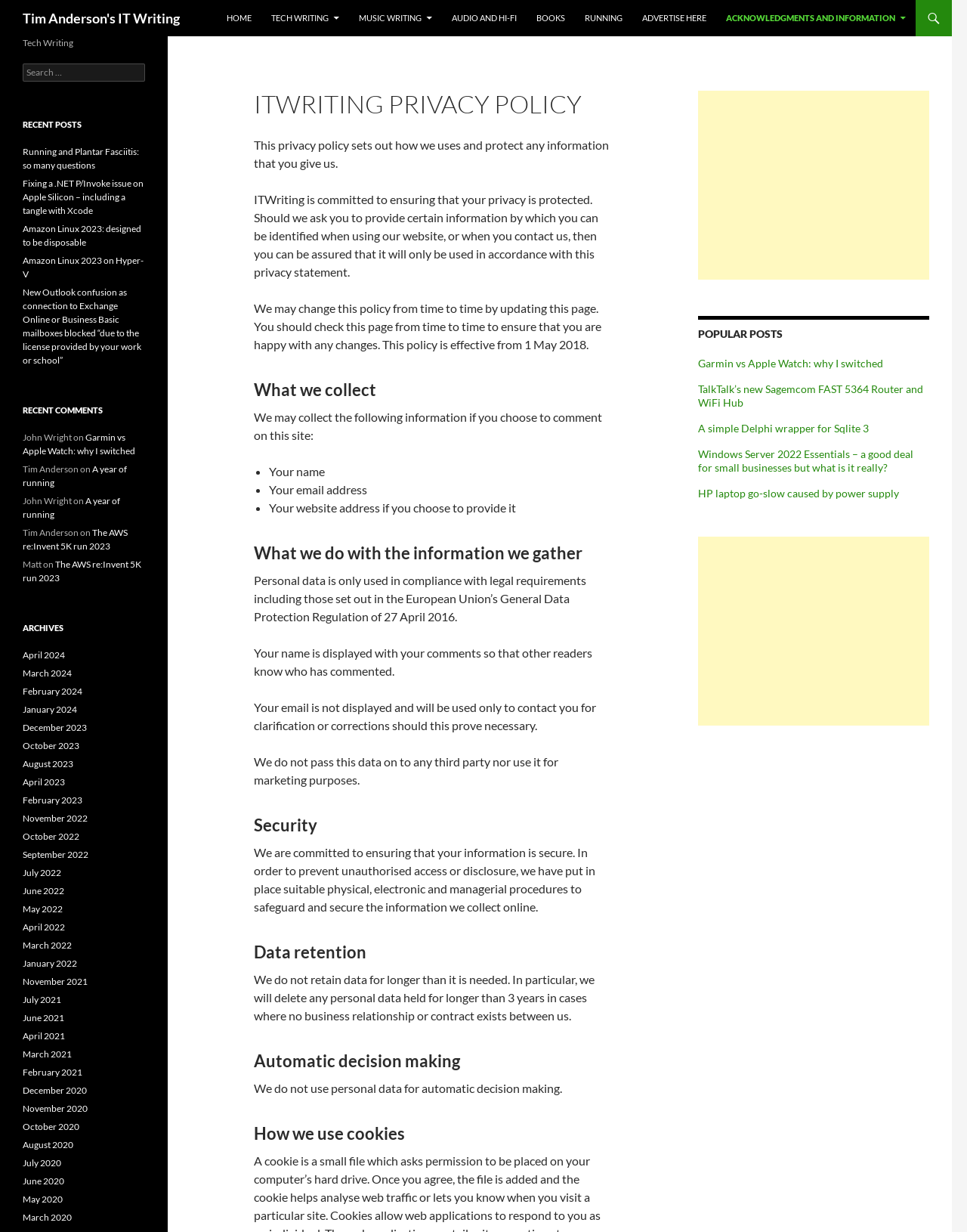What is the function of the search box?
From the details in the image, answer the question comprehensively.

The search box is a feature that allows users to search for specific content or keywords within the website, making it easier to find relevant information.